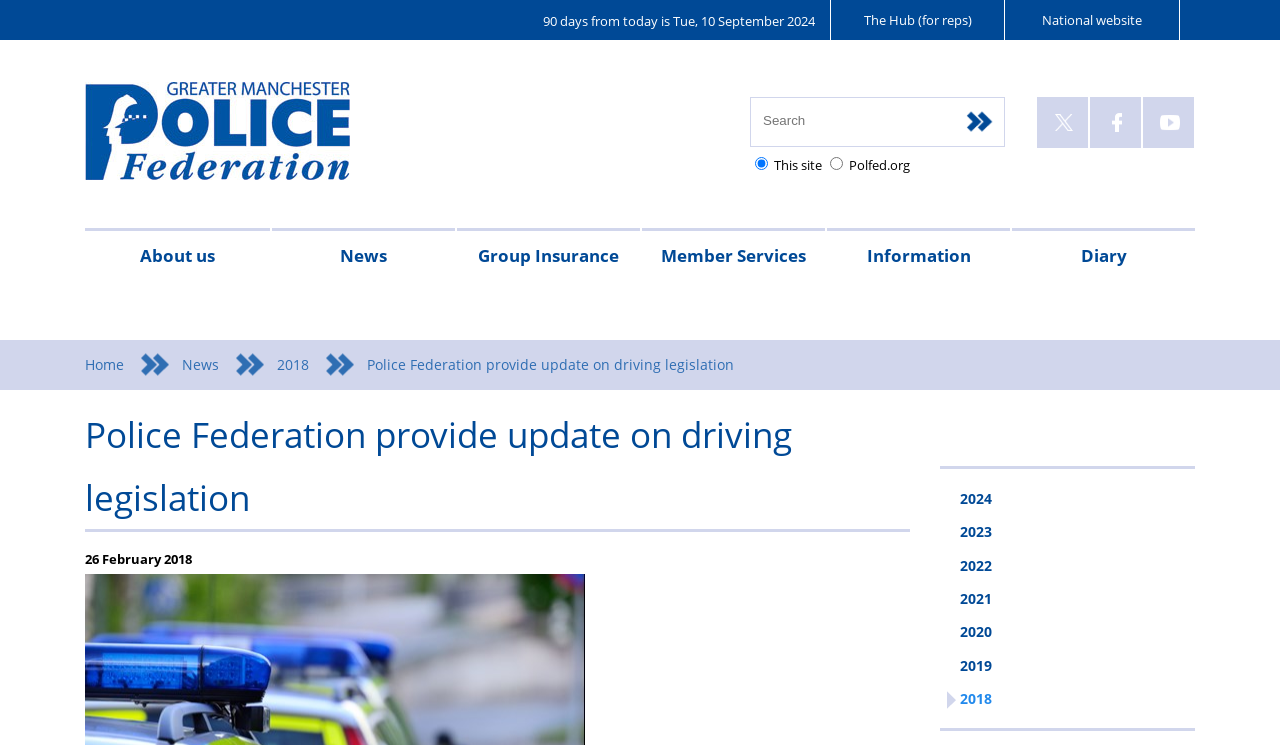Please answer the following question using a single word or phrase: How many social media links are there?

3